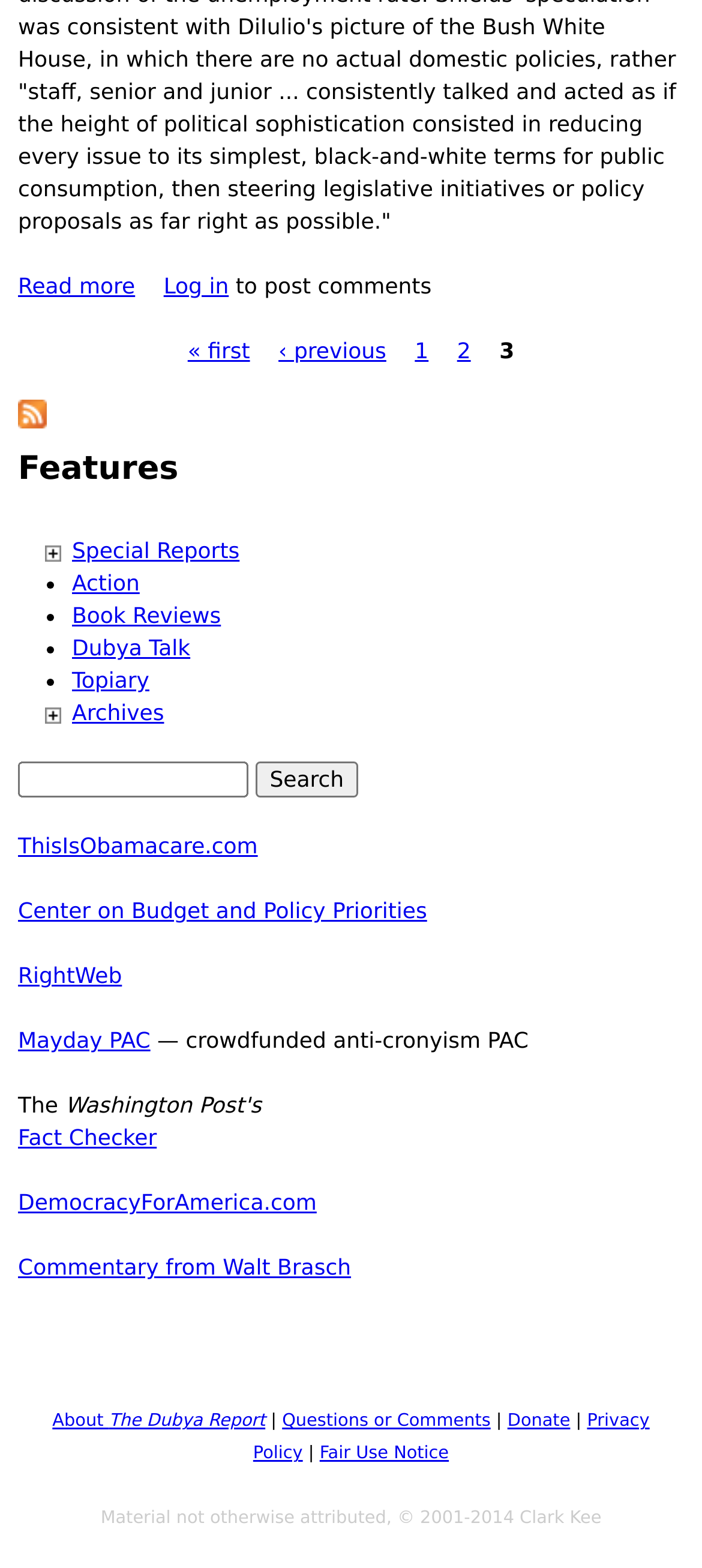Give a concise answer using only one word or phrase for this question:
What is the copyright information at the bottom of the page?

2001-2014 Clark Kee